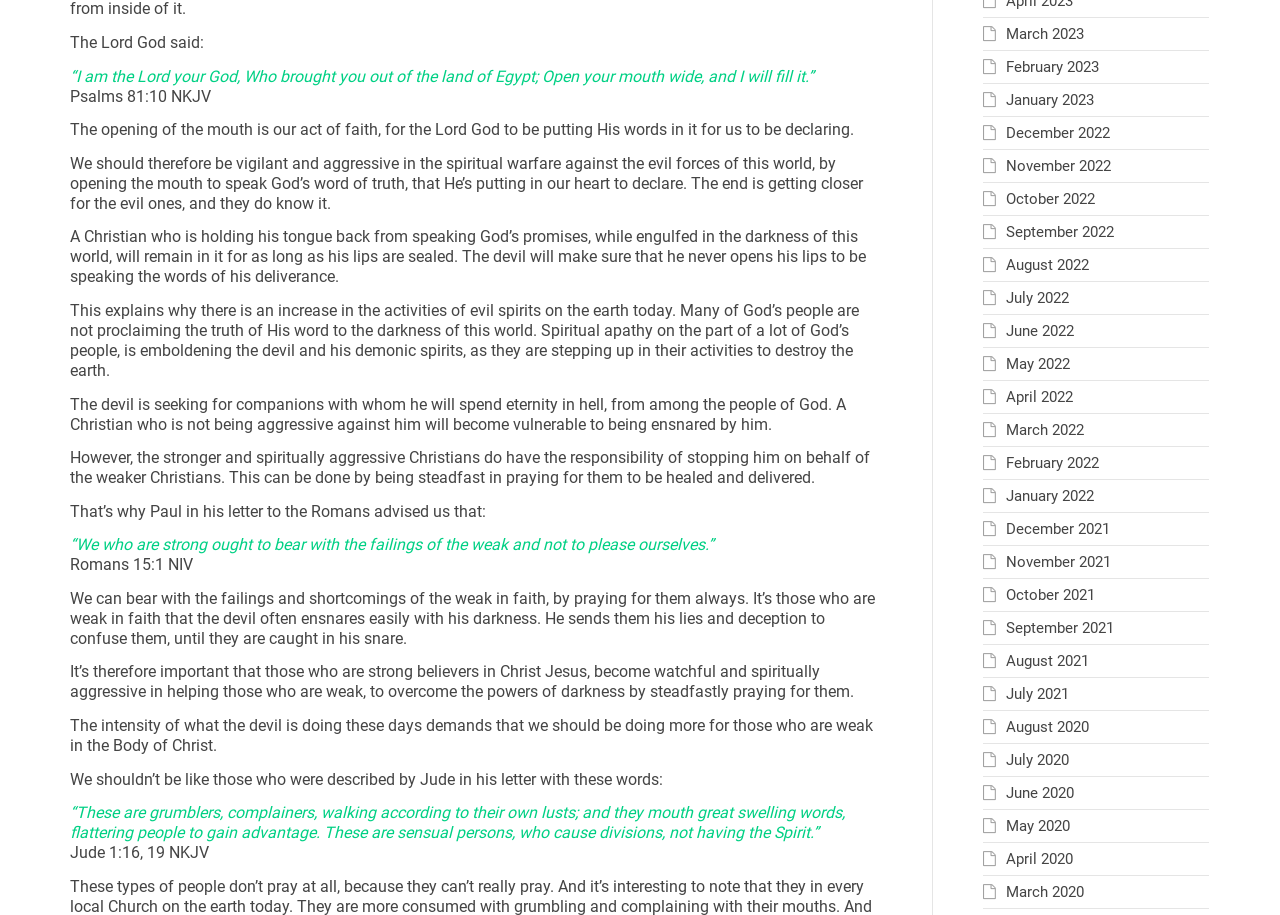Provide a short, one-word or phrase answer to the question below:
Who is the author of the article?

Not specified